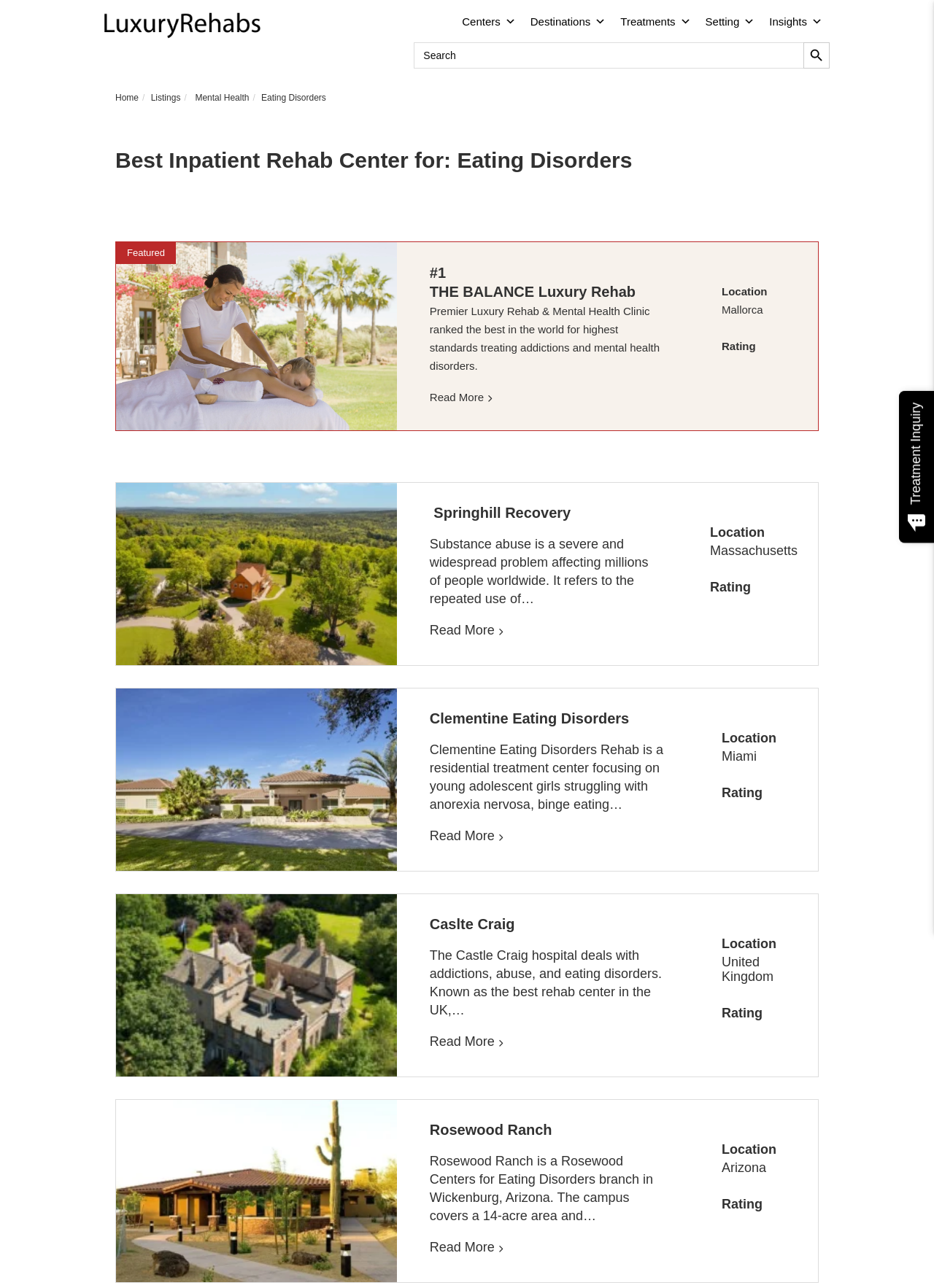Pinpoint the bounding box coordinates of the area that should be clicked to complete the following instruction: "View Clementine Eating Disorders rehab details". The coordinates must be given as four float numbers between 0 and 1, i.e., [left, top, right, bottom].

[0.773, 0.565, 0.854, 0.624]